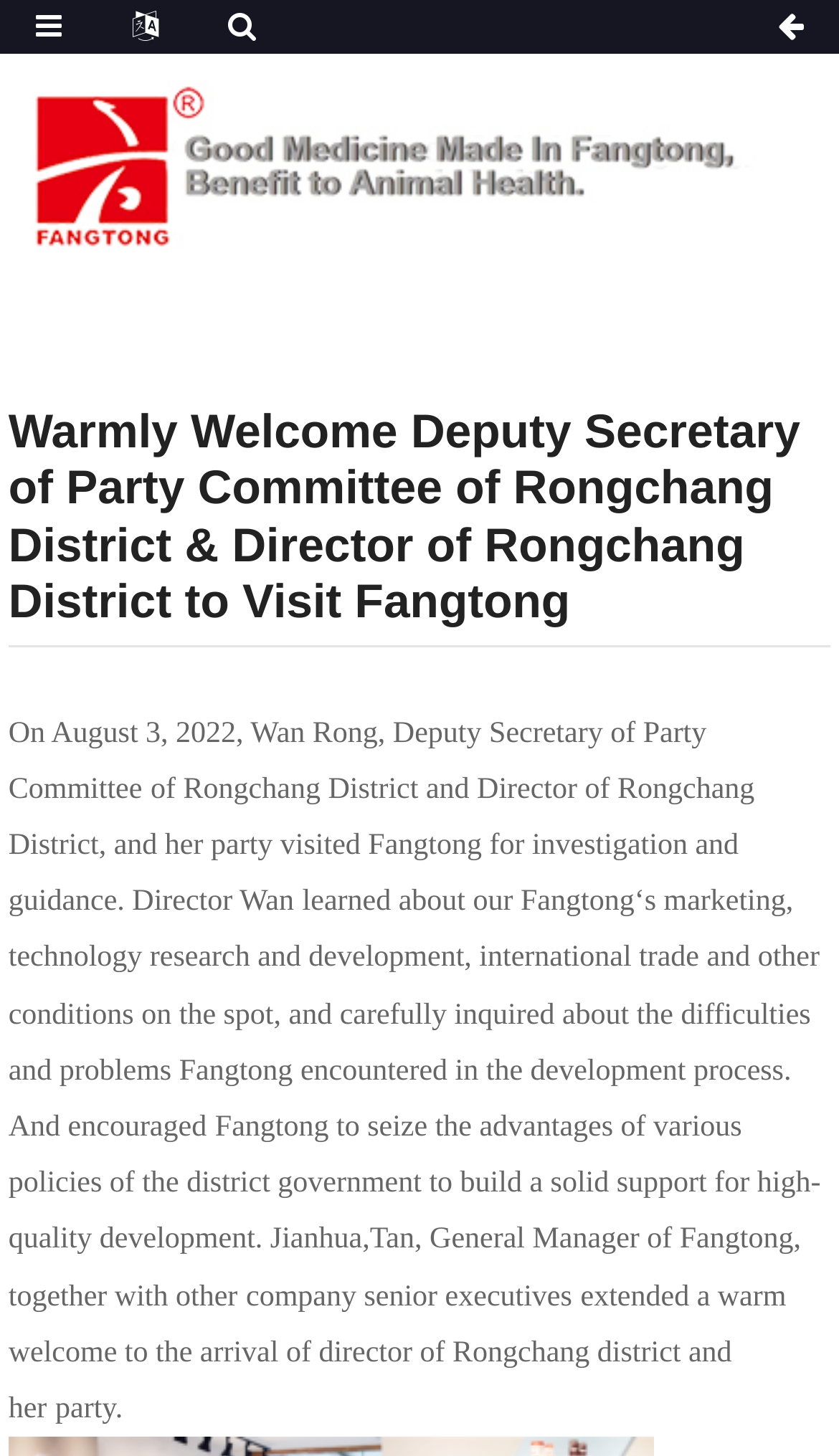What did Fangtong's senior executives do during Wan Rong's visit?
Please provide a detailed and comprehensive answer to the question.

According to the webpage, Fangtong's senior executives, including Jianhua, Tan, and others, extended a warm welcome to the arrival of Director Wan Rong during her visit to Fangtong.